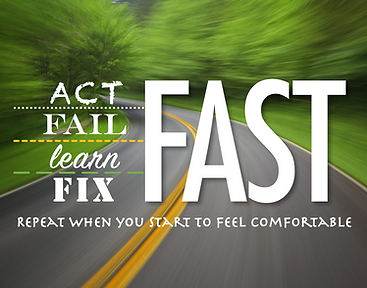What is the theme reinforced by the blurred image of the winding road?
Refer to the image and answer the question using a single word or phrase.

Movement and progress